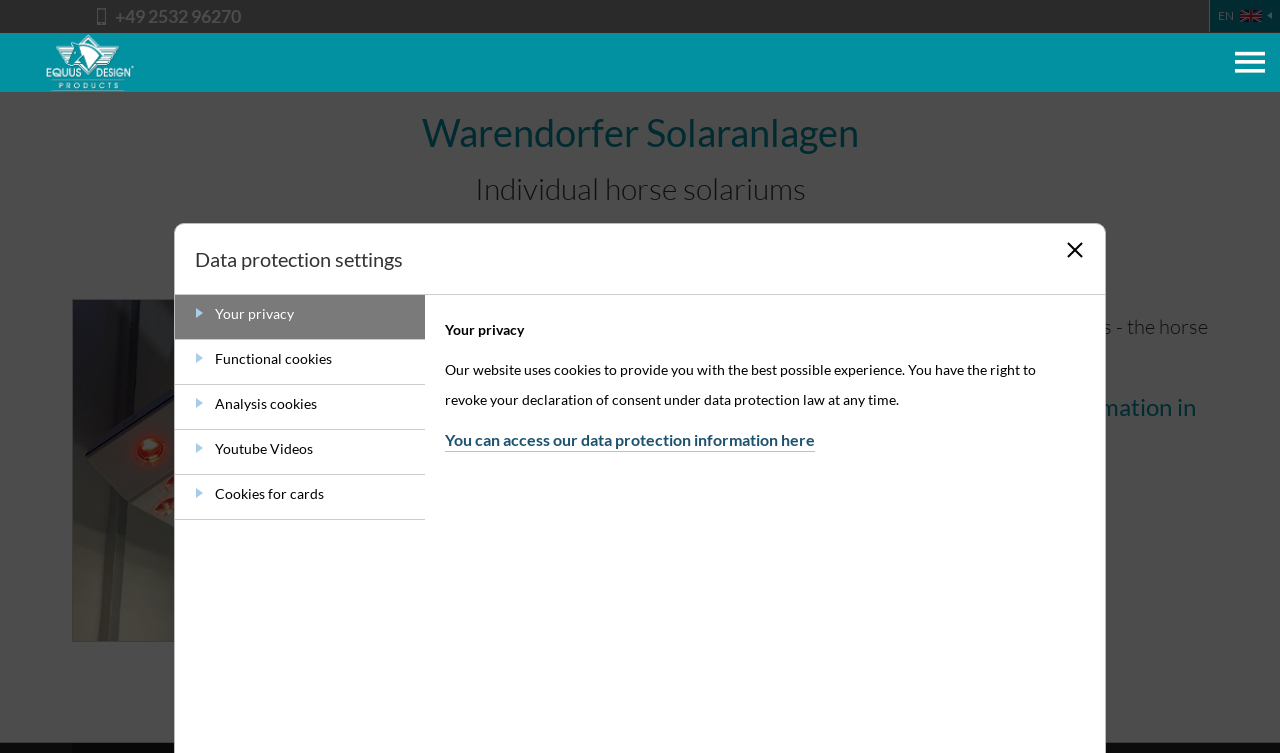What is the purpose of Warendorfer solar systems?
Use the information from the screenshot to give a comprehensive response to the question.

I inferred this by looking at the heading 'Warendorfer Solaranlagen' and the static text 'Your horses like it warm? So do we... Warendorfer solar systems - the horse solarium in a modular system.' which suggests that Warendorfer solar systems are related to horse solariums.